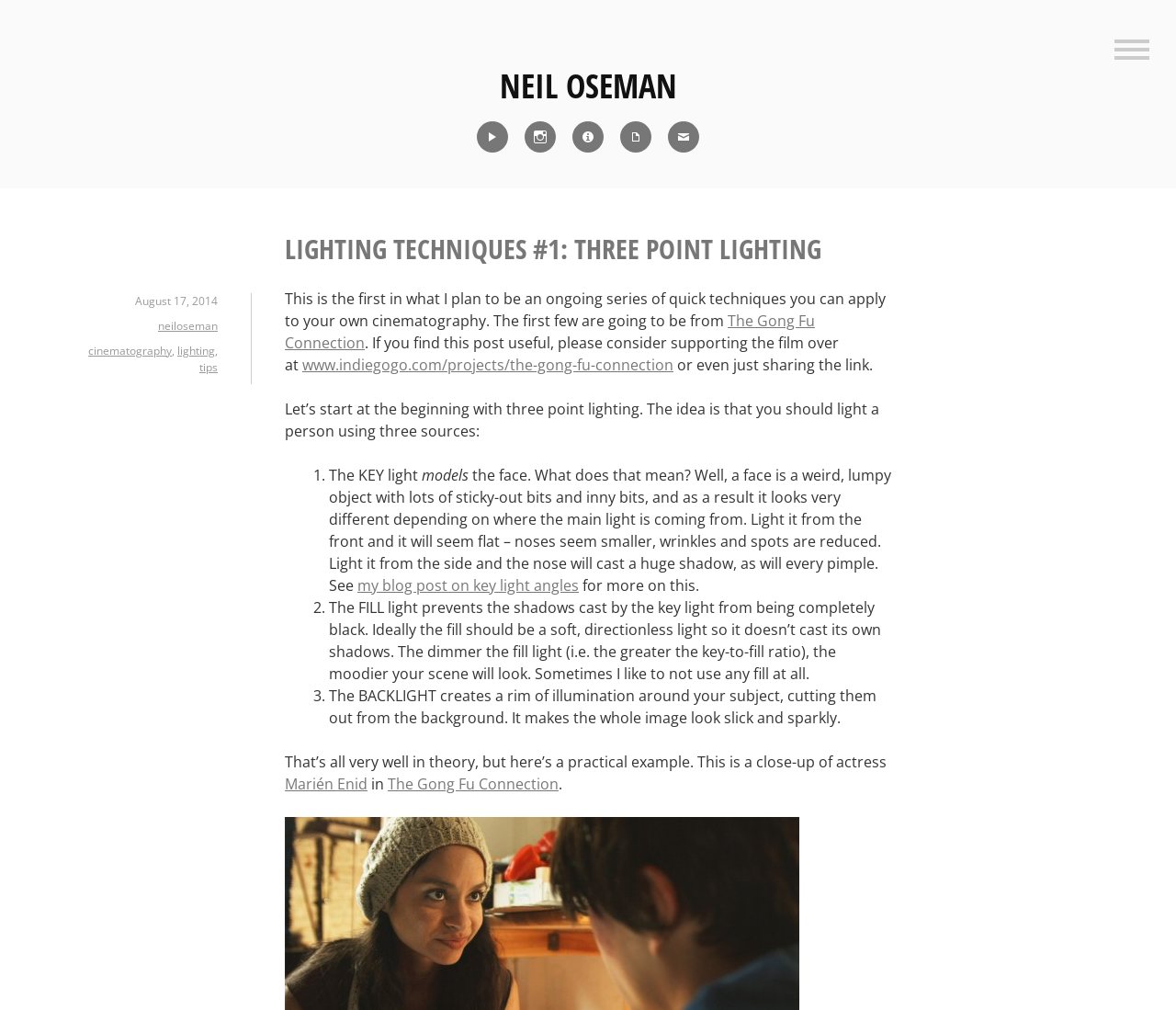Provide a short, one-word or phrase answer to the question below:
What are the three sources of light in three-point lighting?

Key, Fill, and Backlight